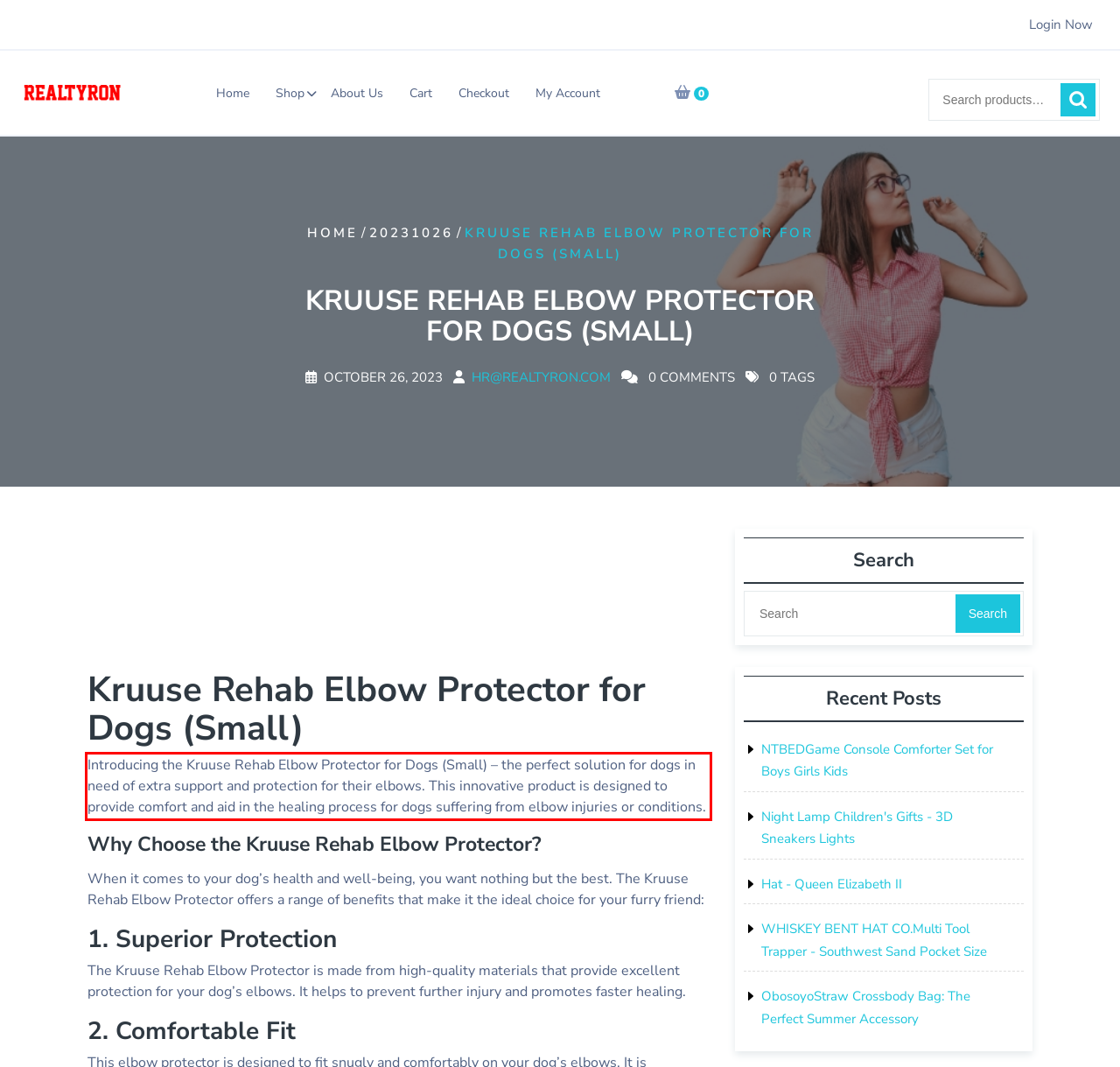Identify the red bounding box in the webpage screenshot and perform OCR to generate the text content enclosed.

Introducing the Kruuse Rehab Elbow Protector for Dogs (Small) – the perfect solution for dogs in need of extra support and protection for their elbows. This innovative product is designed to provide comfort and aid in the healing process for dogs suffering from elbow injuries or conditions.